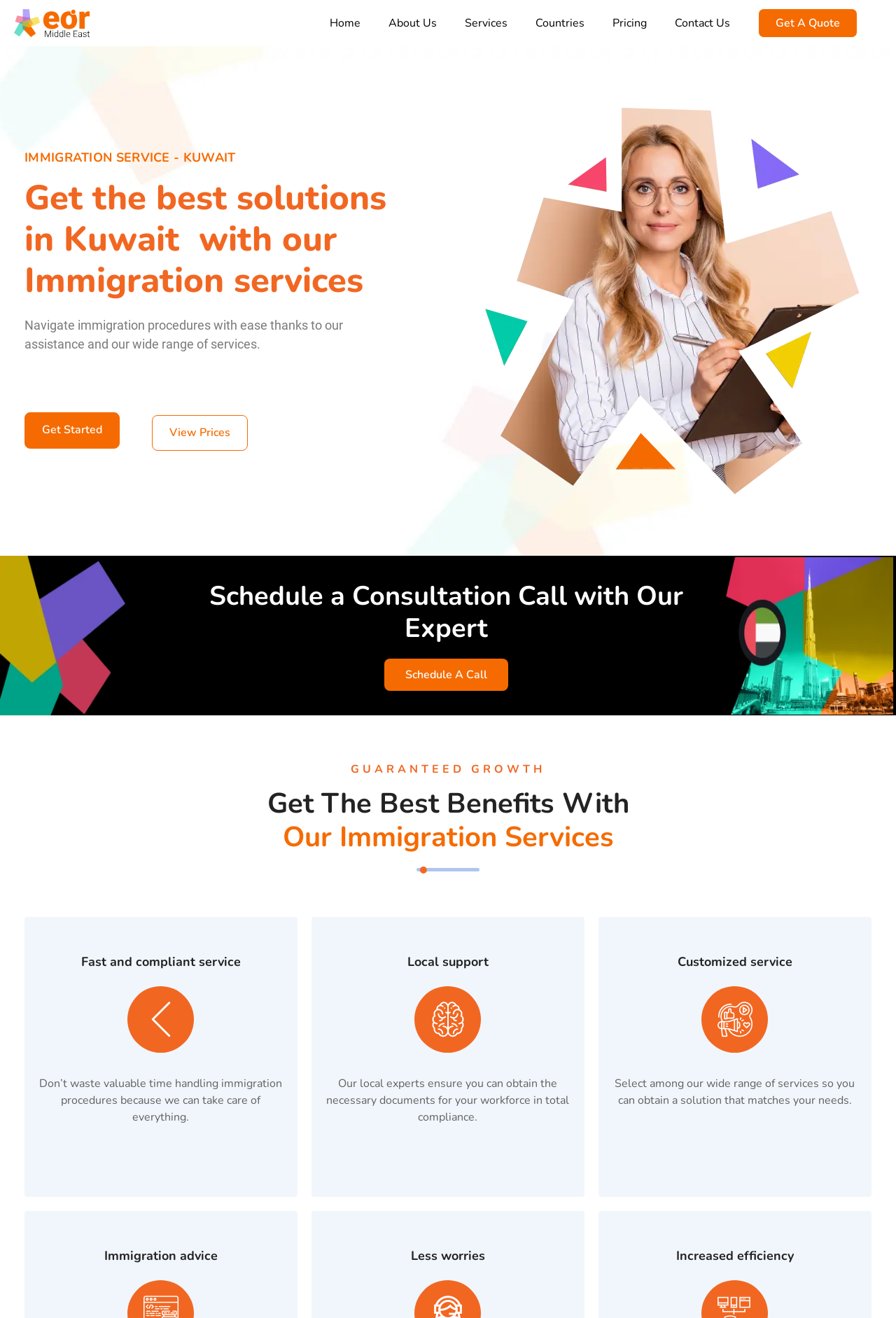What is the purpose of the 'Get Started' button? Refer to the image and provide a one-word or short phrase answer.

To begin the immigration process